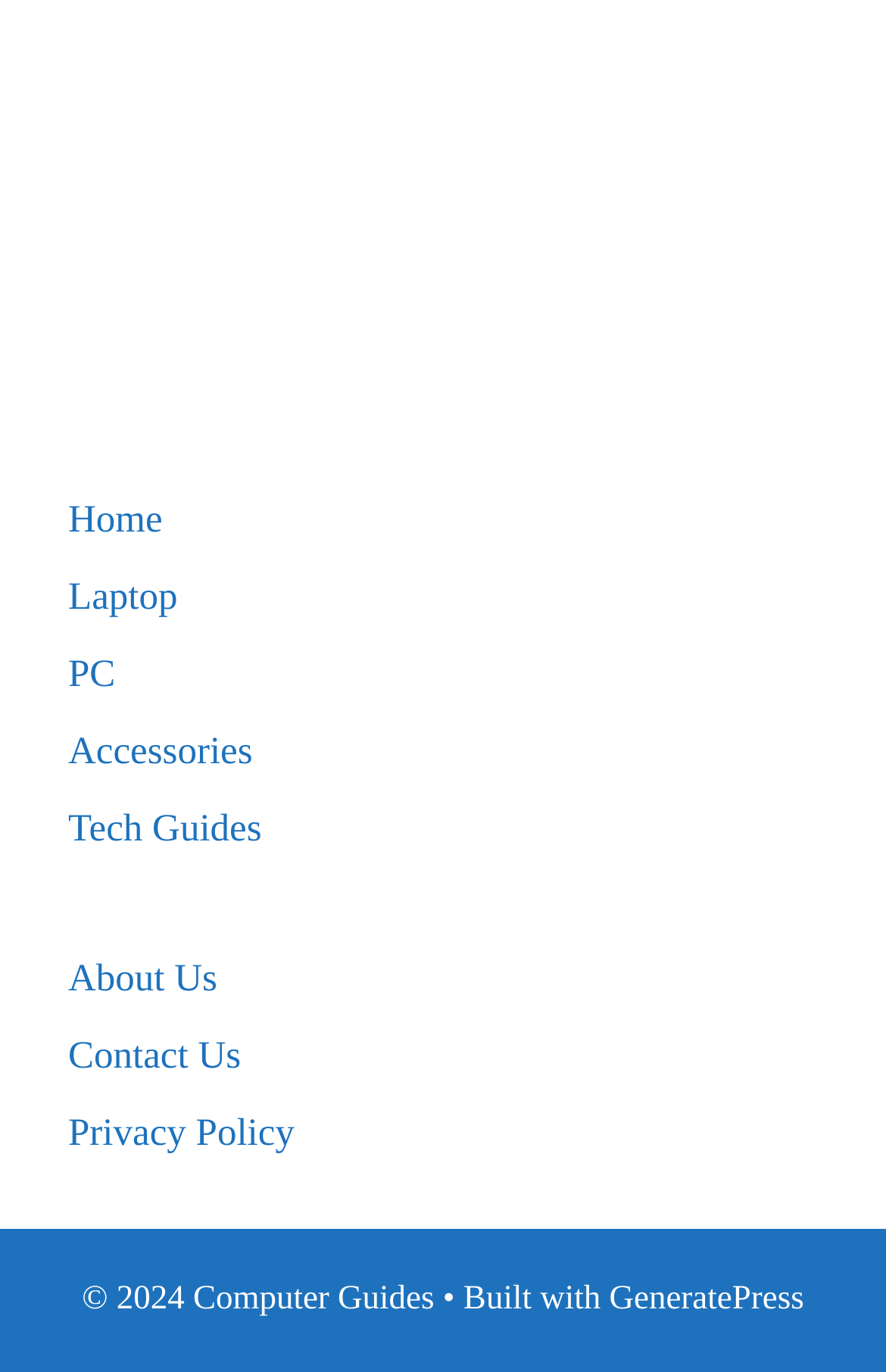What is the name of the website?
Answer with a single word or short phrase according to what you see in the image.

Computer Guides